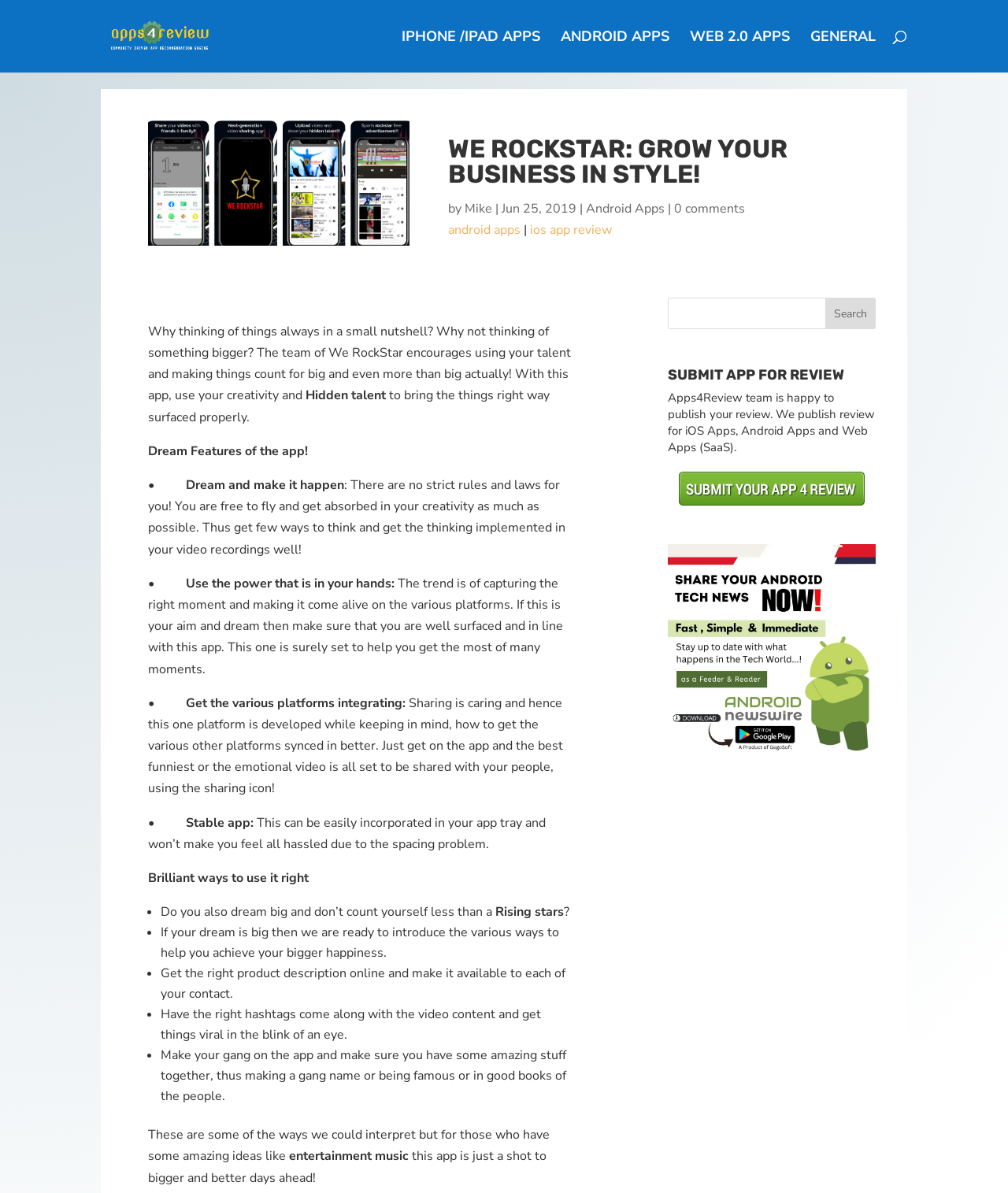Pinpoint the bounding box coordinates of the element you need to click to execute the following instruction: "Submit your app for review". The bounding box should be represented by four float numbers between 0 and 1, in the format [left, top, right, bottom].

[0.663, 0.395, 0.869, 0.424]